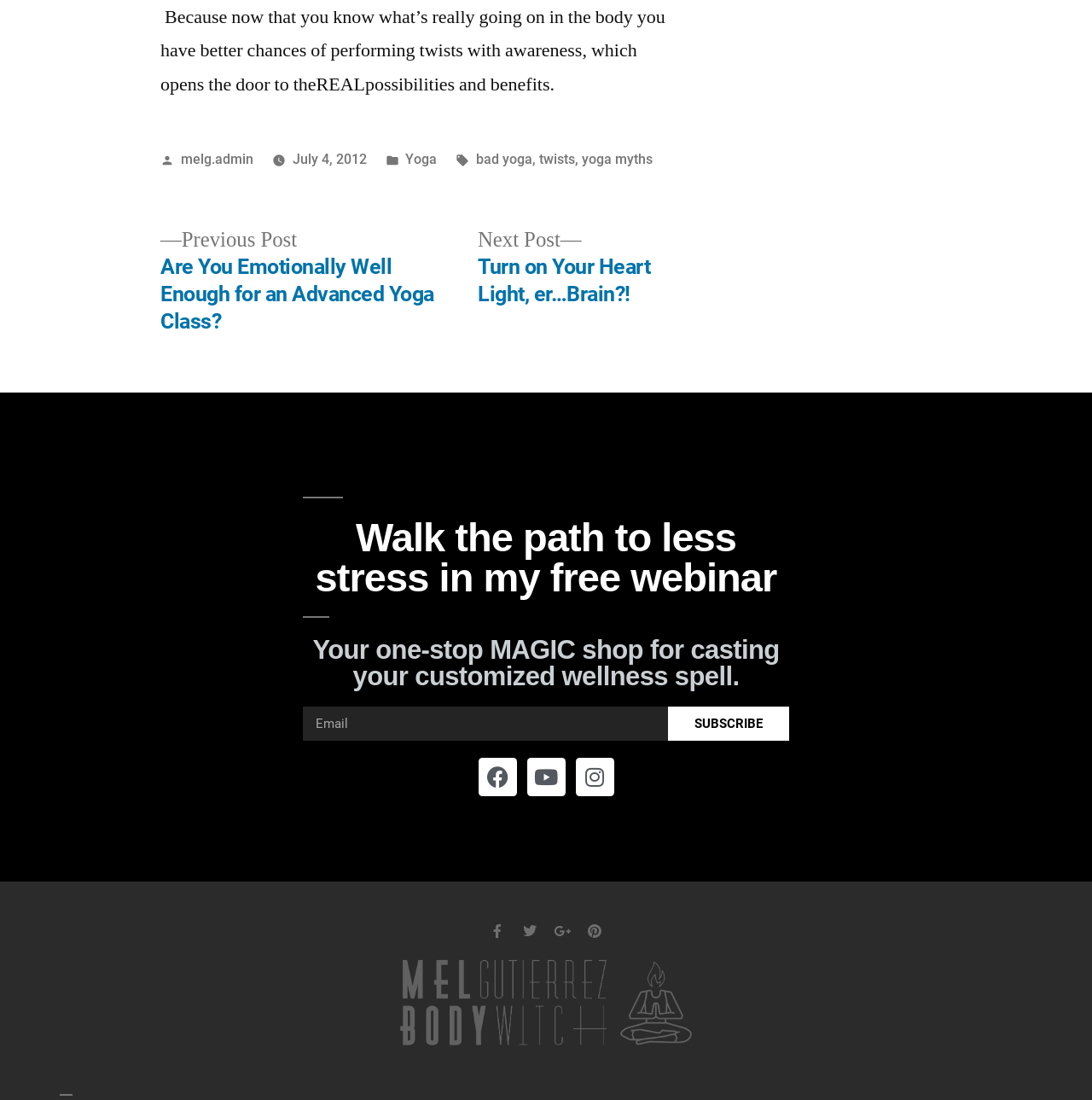Can you show the bounding box coordinates of the region to click on to complete the task described in the instruction: "Read about yoga myths"?

[0.533, 0.138, 0.598, 0.152]